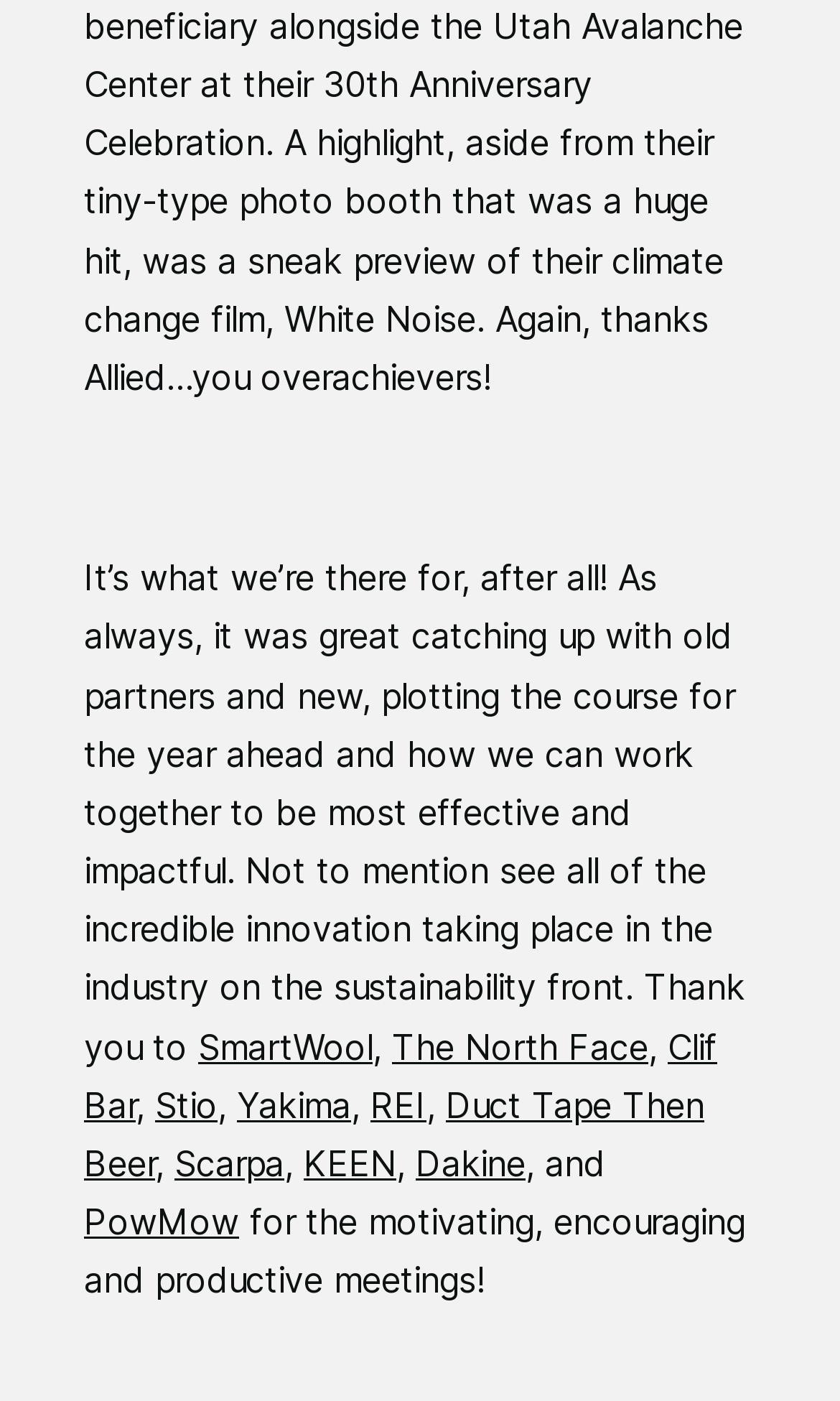Using the information from the screenshot, answer the following question thoroughly:
What is the tone of the text?

The tone of the text is positive because it uses words like 'great', 'incredible', and 'motivating', which convey a sense of enthusiasm and optimism.